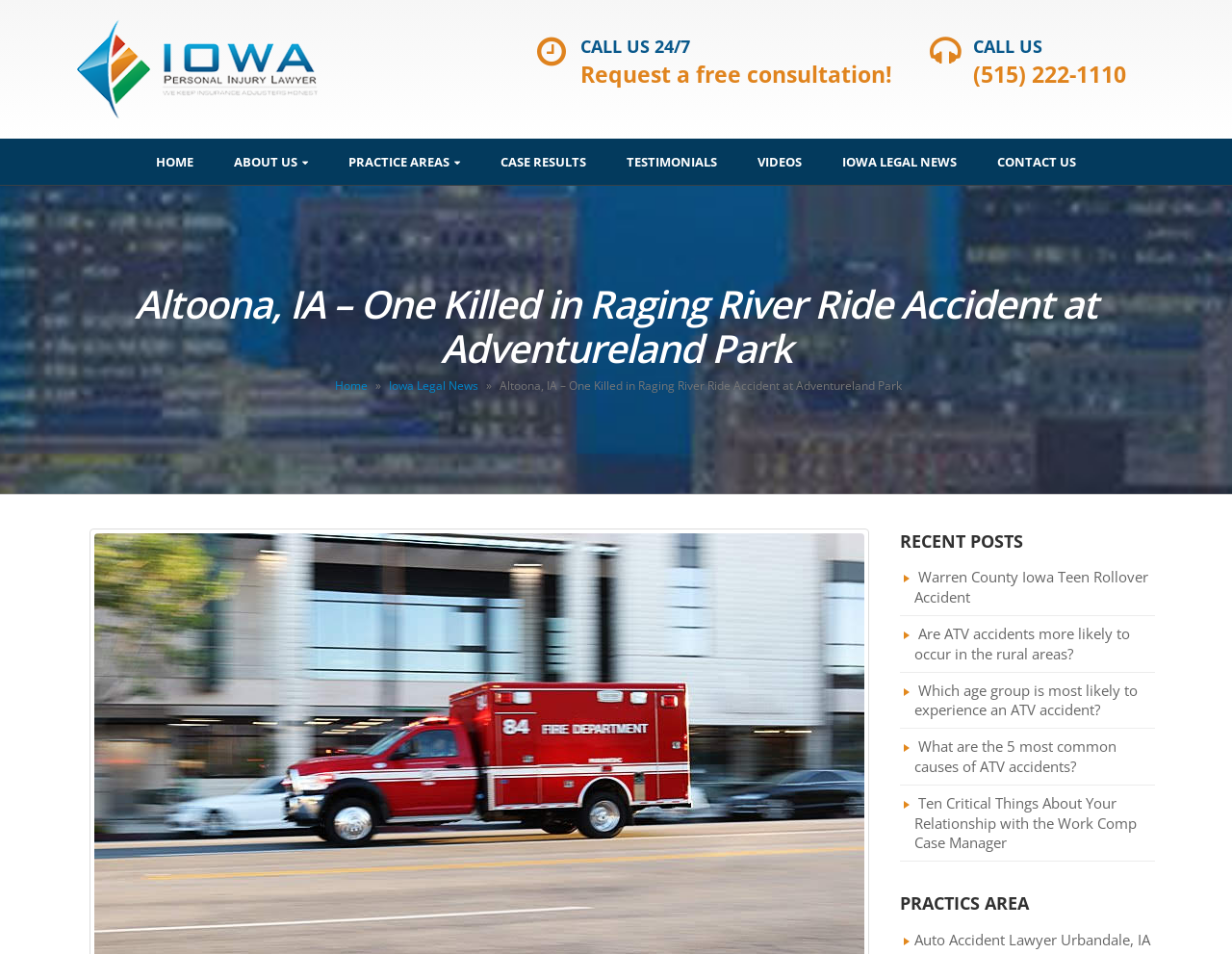Identify the bounding box coordinates of the section that should be clicked to achieve the task described: "View North to Cree Lake | By Art Karas".

None